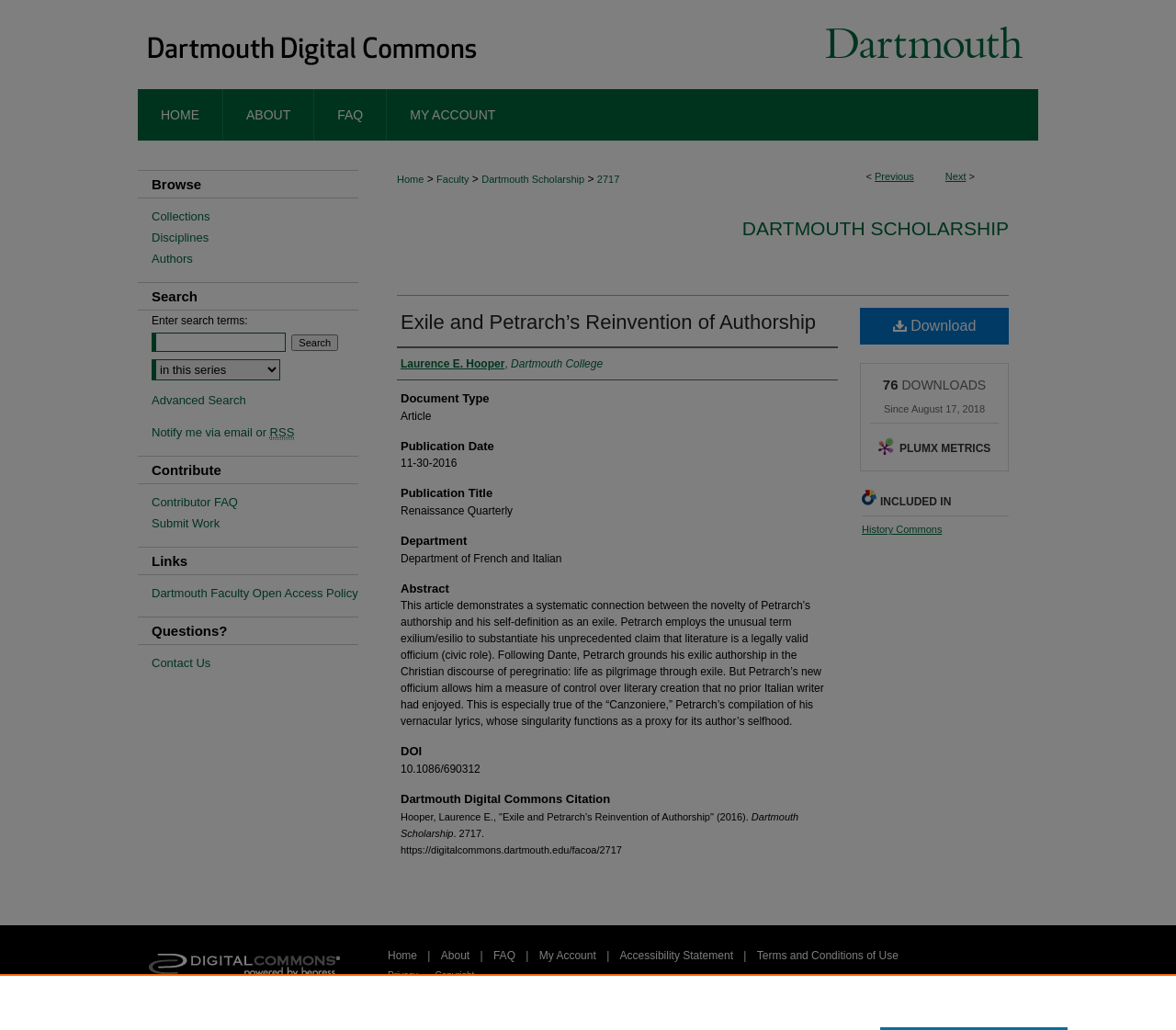Please find the bounding box coordinates of the clickable region needed to complete the following instruction: "Visit the Home page". The bounding box coordinates must consist of four float numbers between 0 and 1, i.e., [left, top, right, bottom].

None